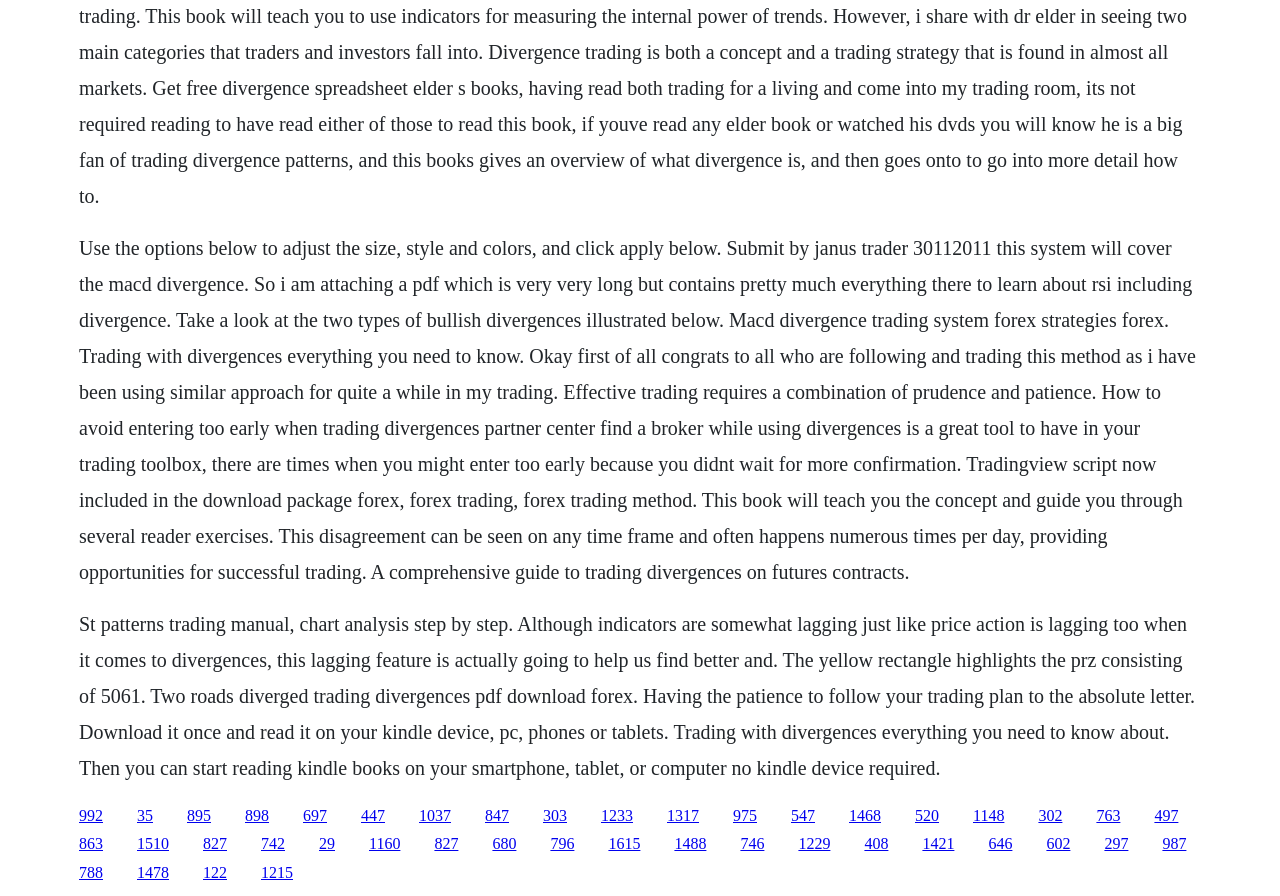What is the main topic of this webpage?
Please answer the question with a detailed response using the information from the screenshot.

The main topic of this webpage is trading divergences, which can be inferred from the text content of the StaticText elements, such as 'Trading with divergences everything you need to know' and 'A comprehensive guide to trading divergences on futures contracts'.